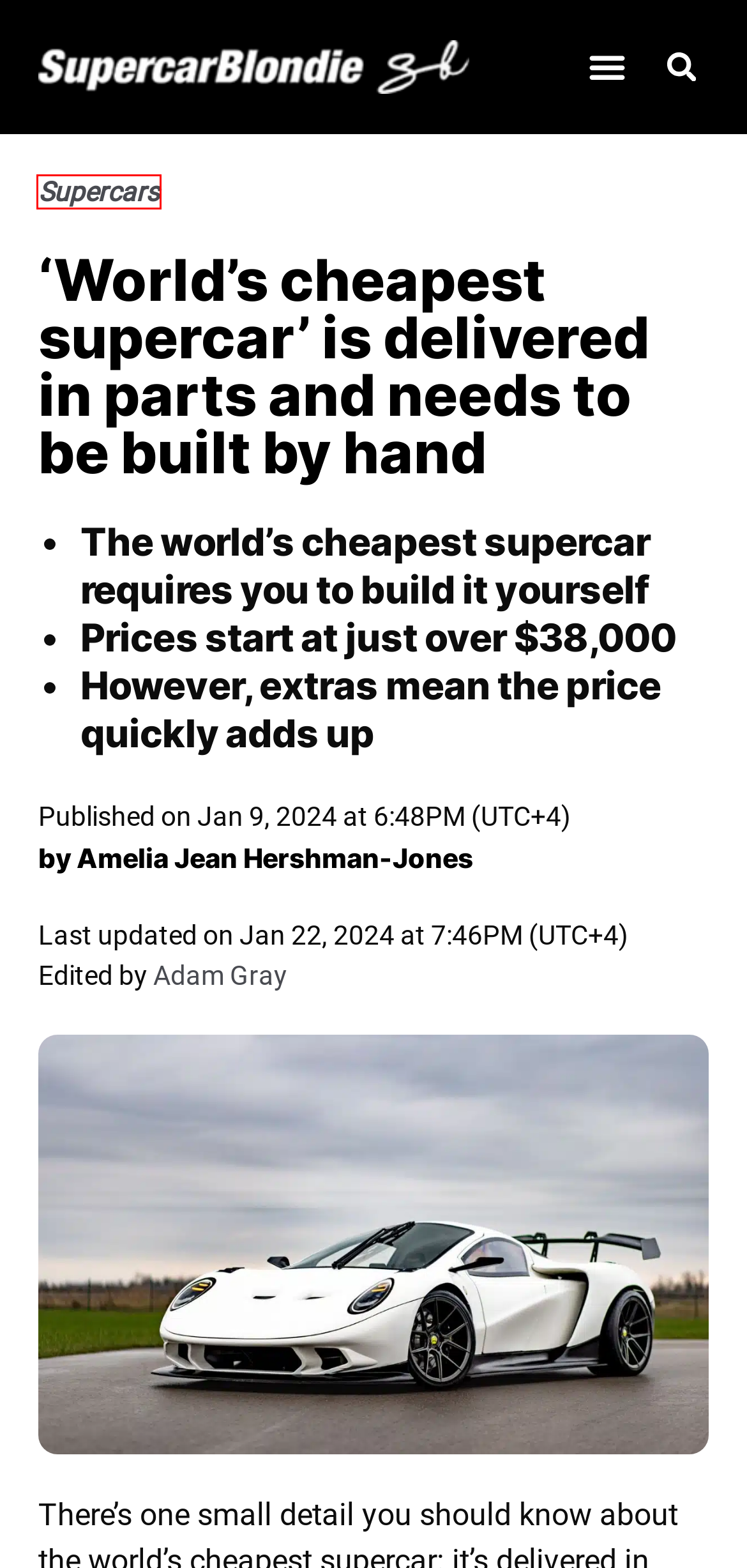You have a screenshot of a webpage where a red bounding box highlights a specific UI element. Identify the description that best matches the resulting webpage after the highlighted element is clicked. The choices are:
A. Supercar Blondie – Automotive, Tech, Luxury & Lifestyle
B. Supercars | Hypercars and more | Supercar Blondie
C. Scientists build Earth's AI 'digital twin' predicting future
D. , Author at Supercar Blondie
E. Cars - Headlines - Supercar Blondie
F. 2025 Ford Mustang GTD's interior is like being in a cockpit
G. Mansory converts Rolls-Royce Cullinan into purple wagon
H. supercars - Headlines - Supercar Blondie

B